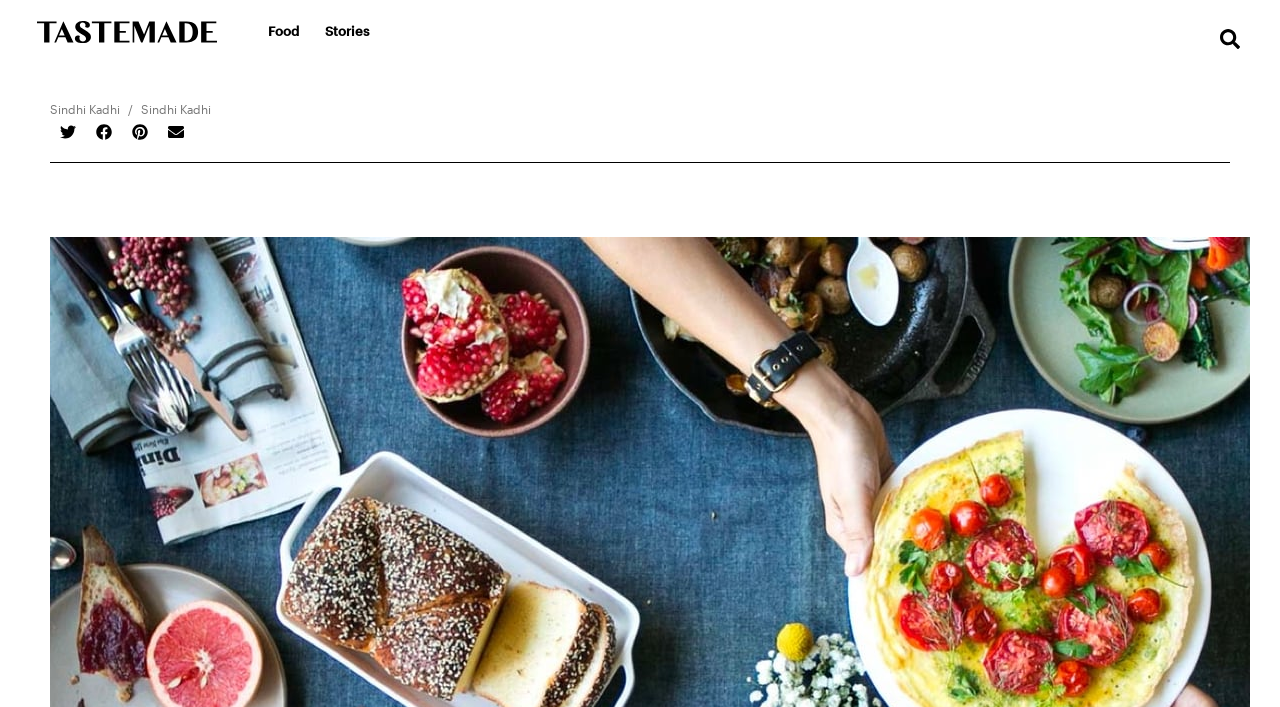Describe every aspect of the webpage in a detailed manner.

The webpage is about Tastemade, a platform that connects people around the world through a passion for great food and travel. At the top left corner, there is a link to the Tastemade homepage, accompanied by a small Tastemade logo. 

Below the logo, there are three main navigation links: "Food", "Stories", and others, which are aligned horizontally and take up a significant portion of the top section of the page. 

On the top right corner, there is a search bar with a search icon and a placeholder text "Search Content". 

The main content of the page is focused on a specific topic, "Sindhi Kadhi", which is a link that takes up a significant portion of the page. Below the title, there is a forward slash and a series of social media links, including Twitter, Facebook, Pinterest, and Email, each represented by an icon. These icons are aligned horizontally and are positioned below the title.